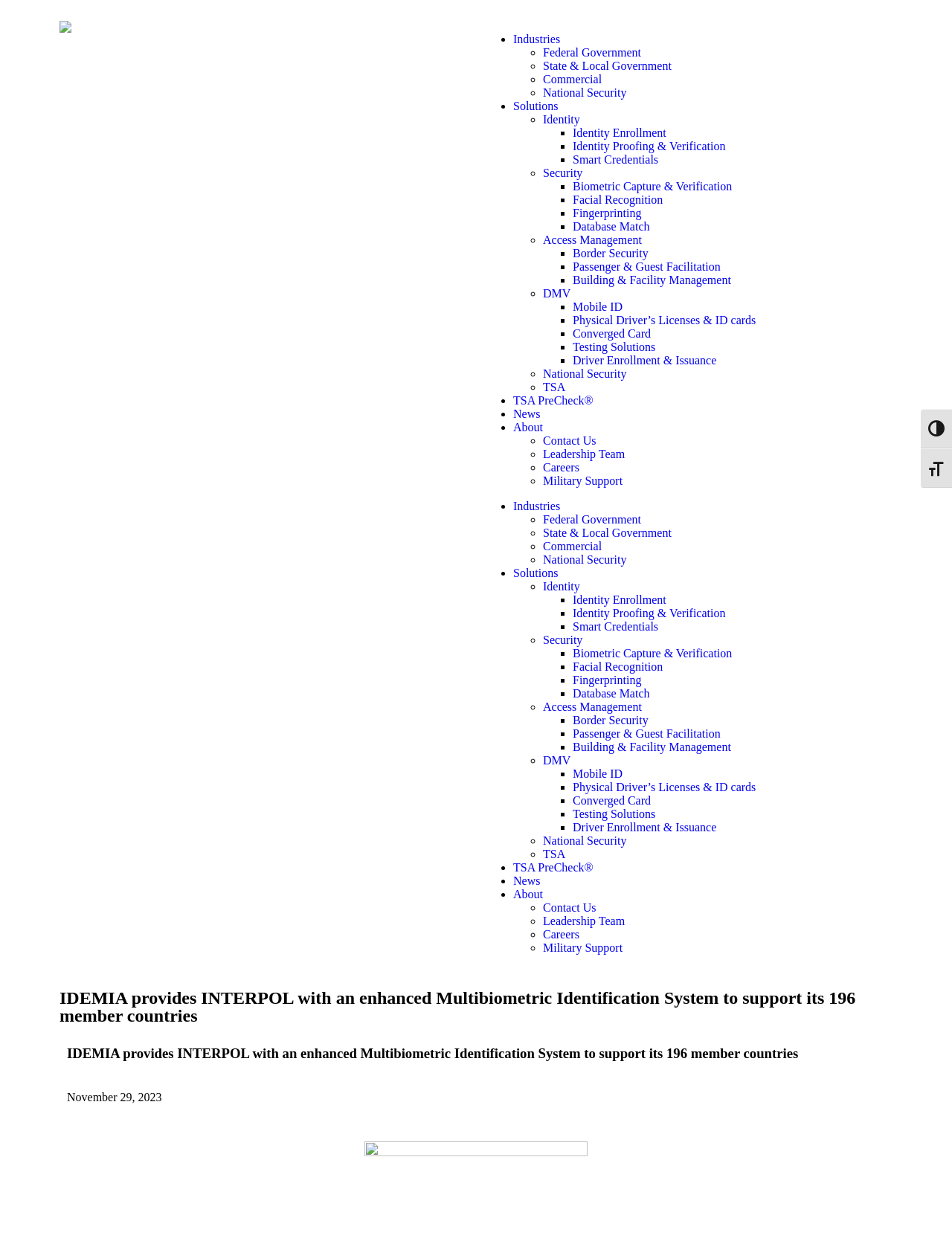For the given element description News, determine the bounding box coordinates of the UI element. The coordinates should follow the format (top-left x, top-left y, bottom-right x, bottom-right y) and be within the range of 0 to 1.

[0.539, 0.703, 0.568, 0.713]